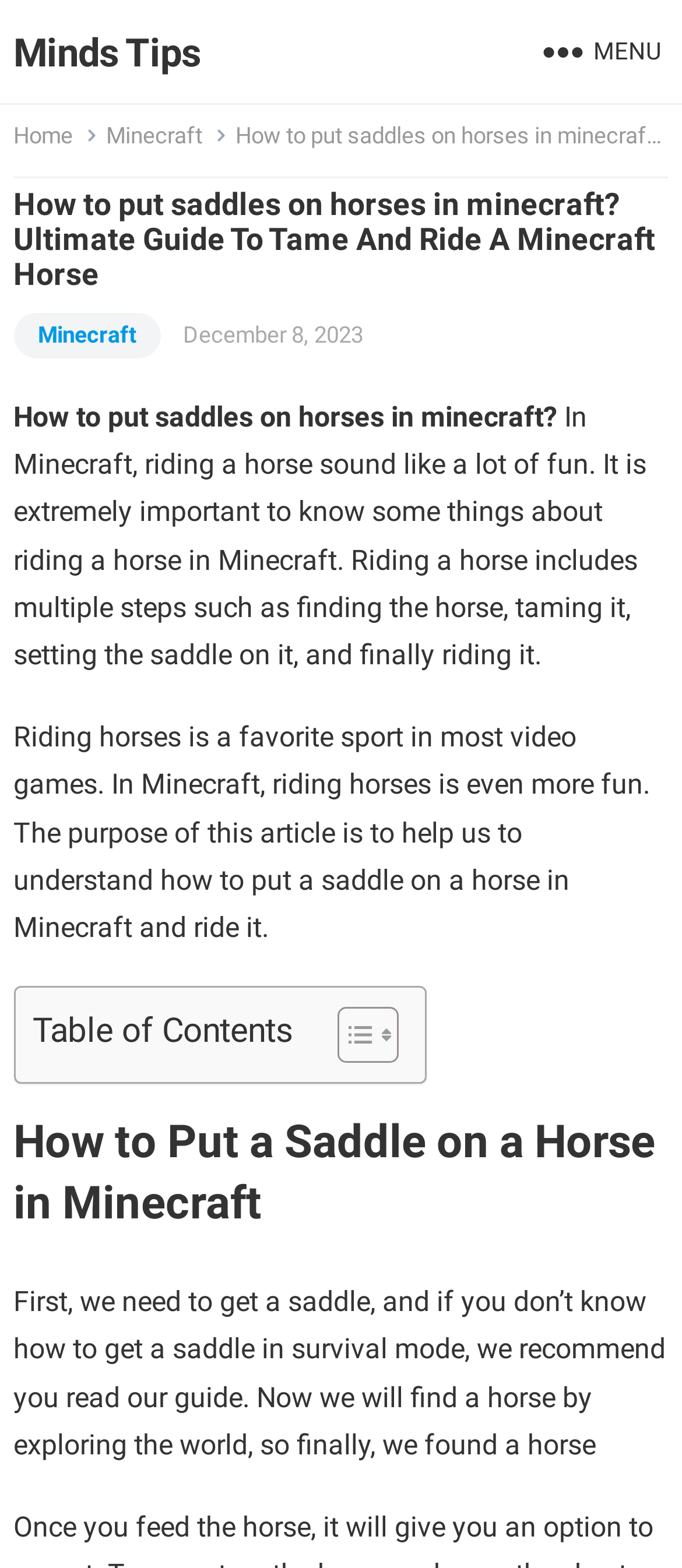Locate the bounding box coordinates of the UI element described by: "Minds Tips". The bounding box coordinates should consist of four float numbers between 0 and 1, i.e., [left, top, right, bottom].

[0.02, 0.0, 0.294, 0.067]